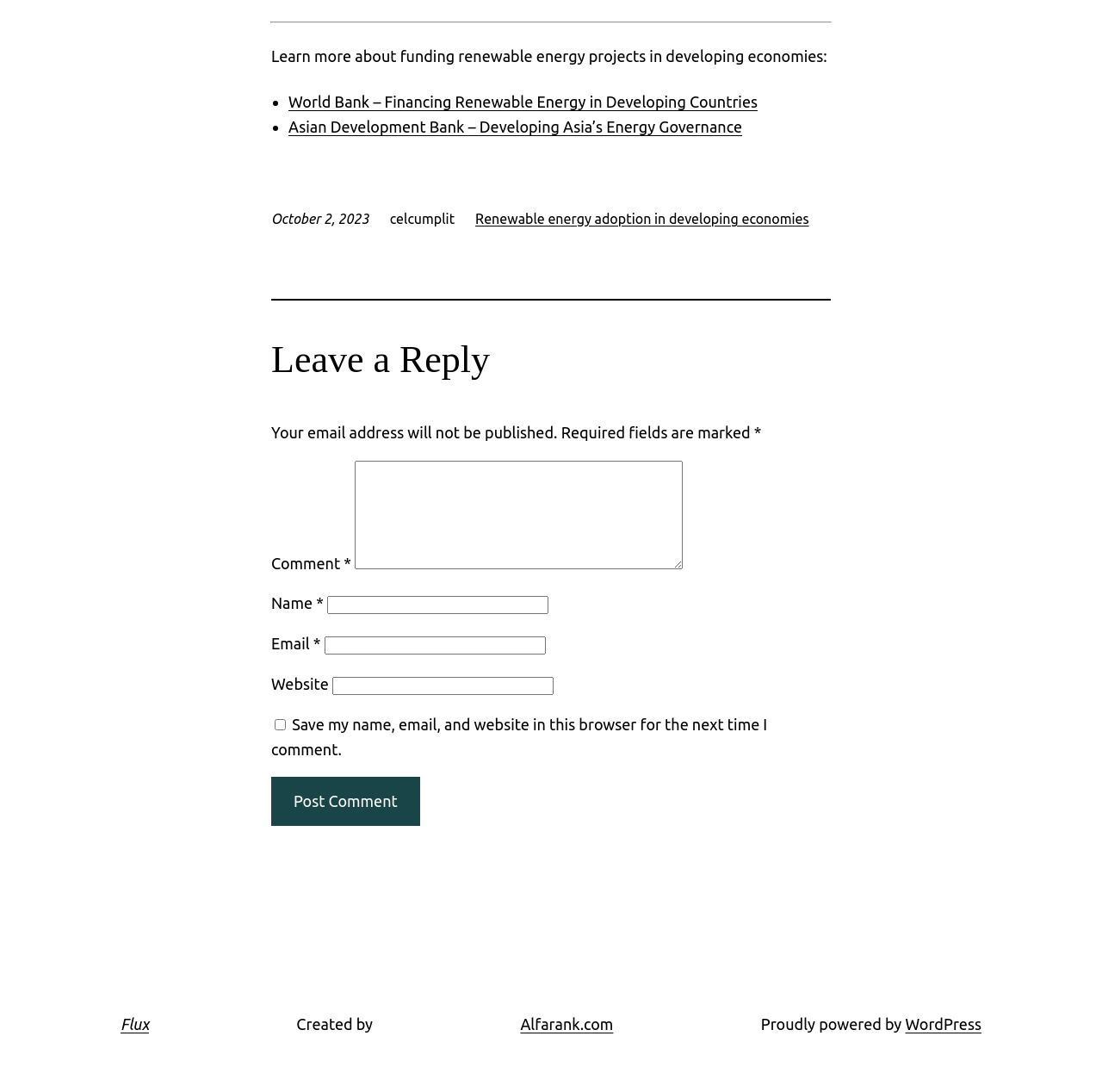Respond to the following question with a brief word or phrase:
What is the purpose of the checkbox in the form?

To save user data